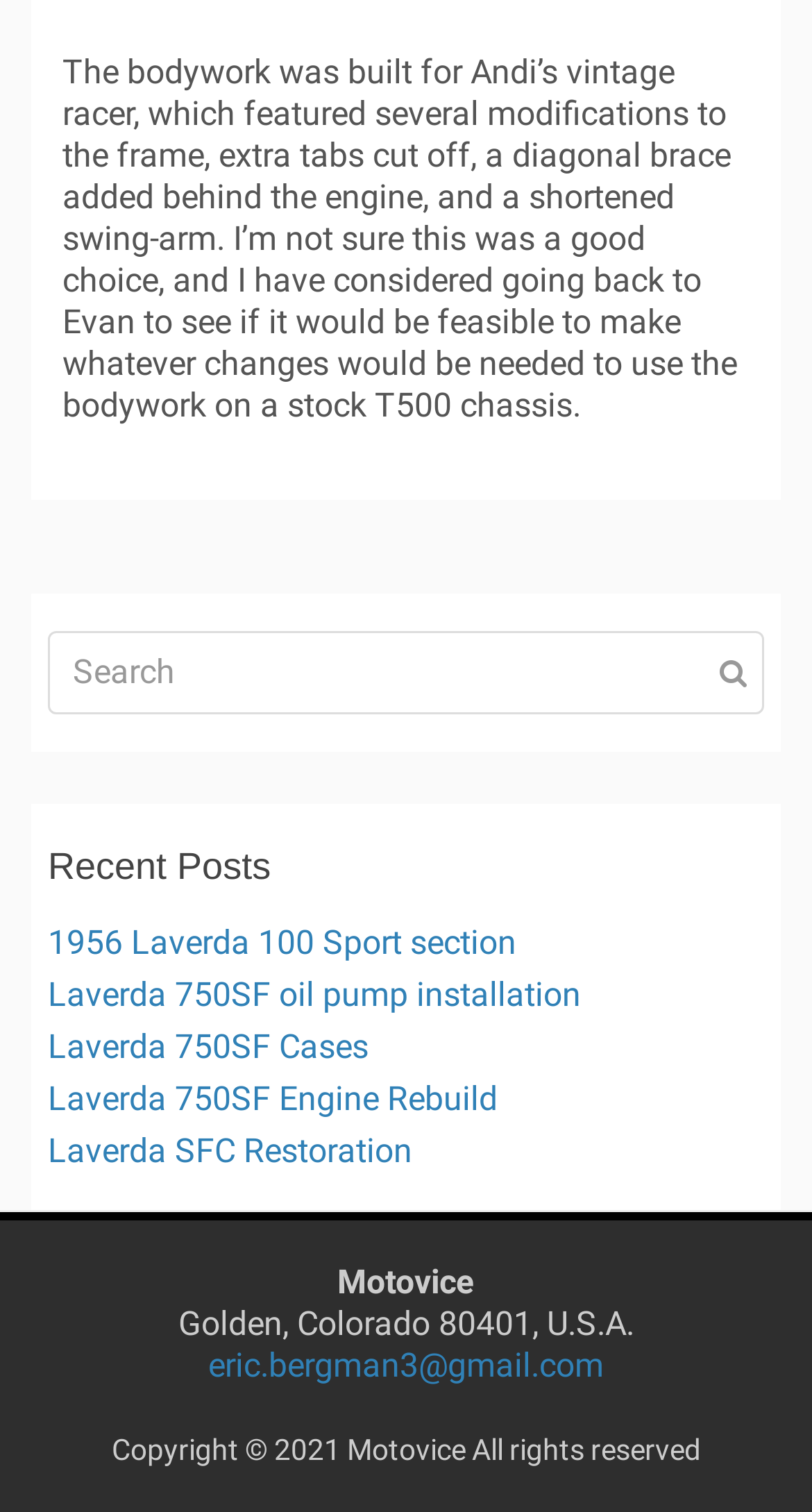Use a single word or phrase to answer this question: 
How many links are there under the 'Recent Posts' heading?

5